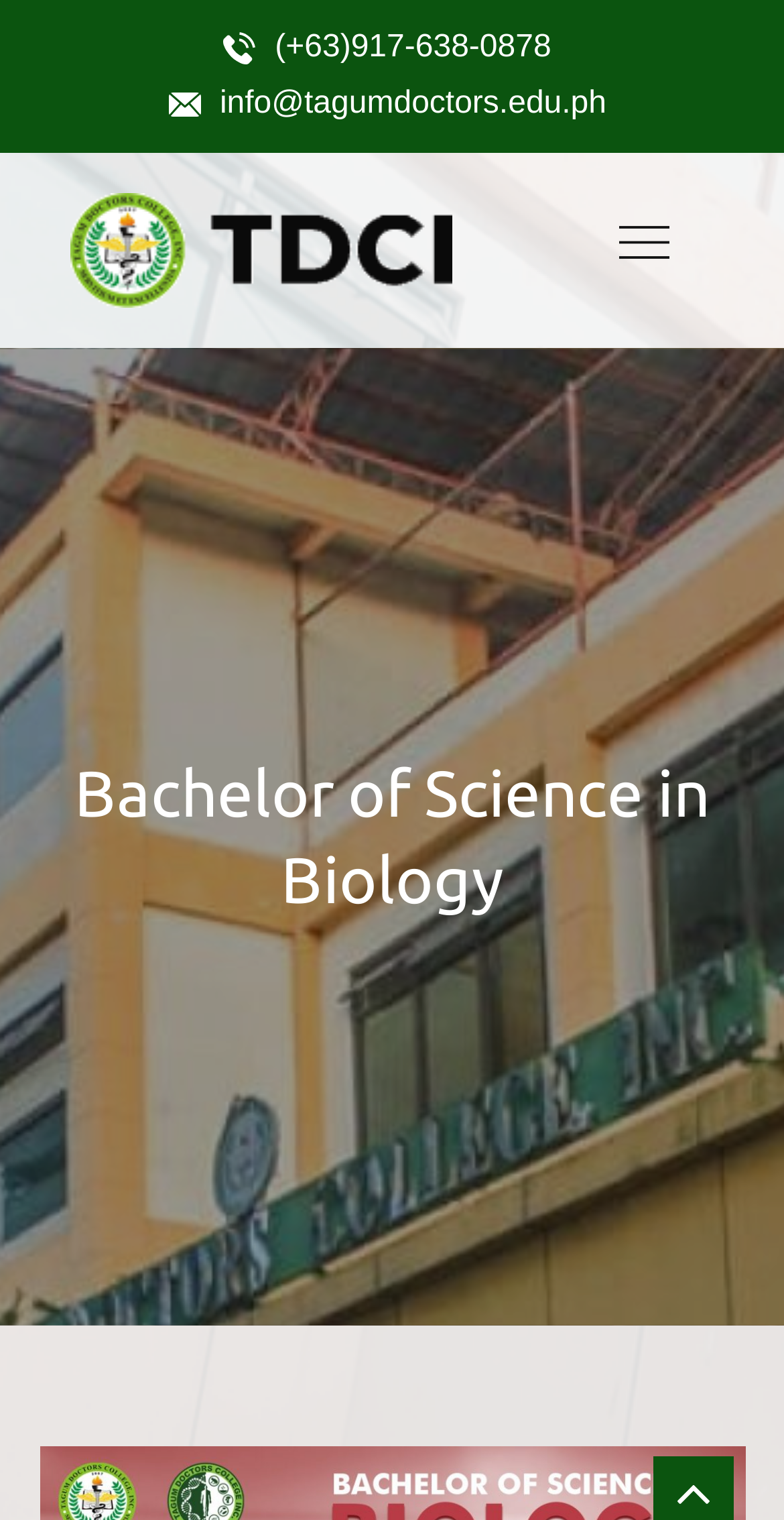Please provide a brief answer to the following inquiry using a single word or phrase:
What is the degree program mentioned on the webpage?

Bachelor of Science in Biology